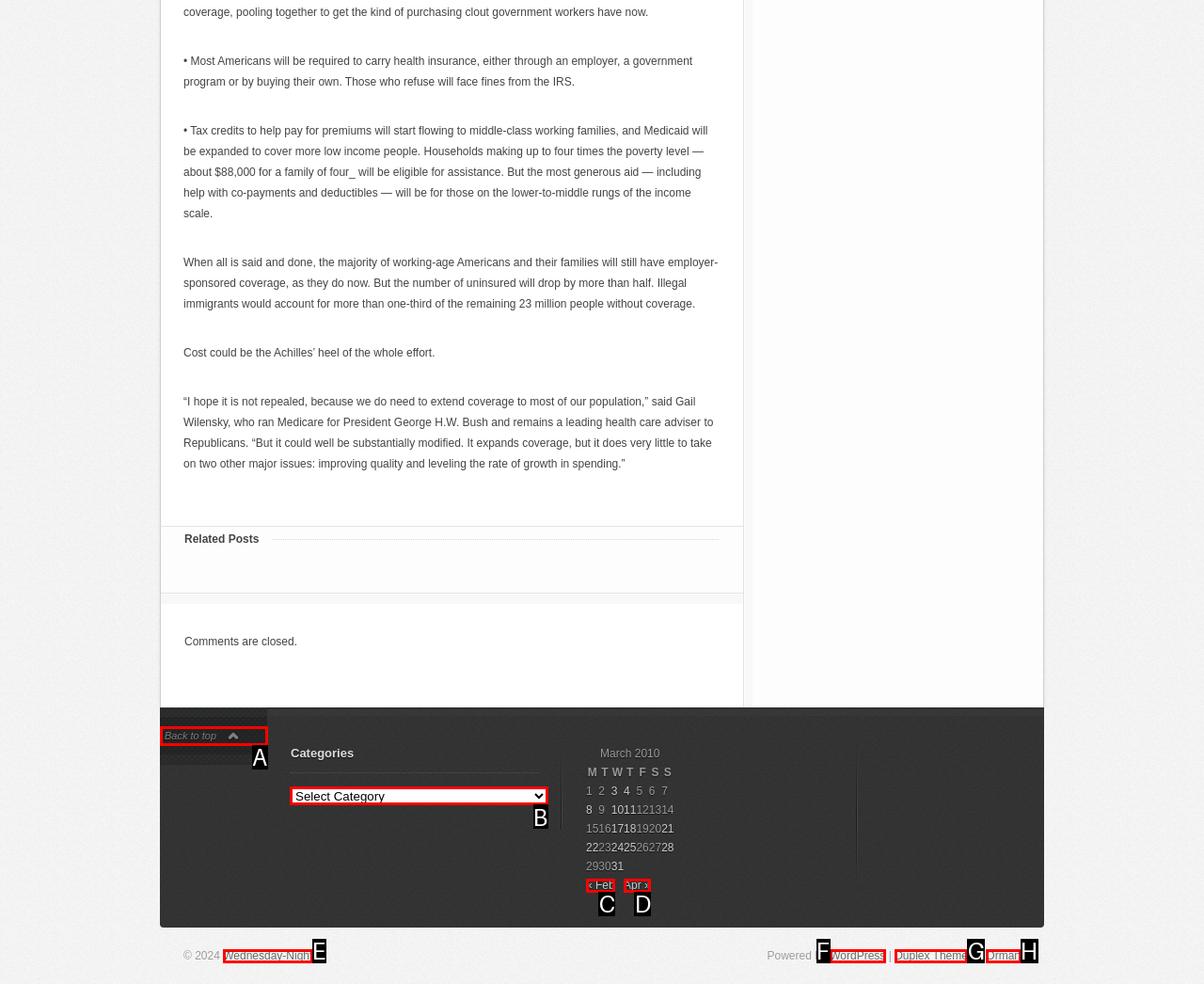Which lettered option should I select to achieve the task: Select a category from the dropdown according to the highlighted elements in the screenshot?

B